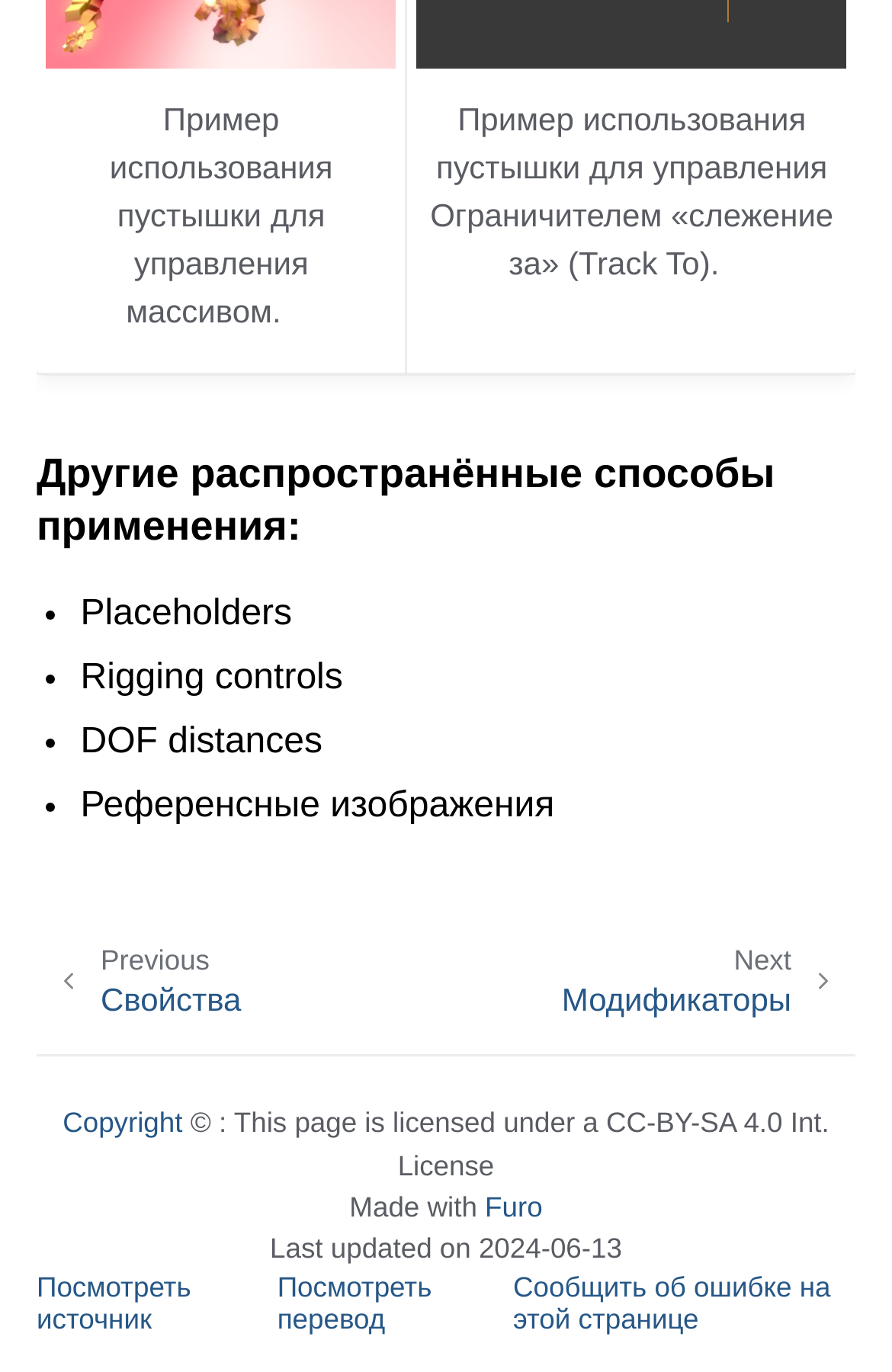Identify the bounding box coordinates for the element that needs to be clicked to fulfill this instruction: "Report an error on this page". Provide the coordinates in the format of four float numbers between 0 and 1: [left, top, right, bottom].

[0.575, 0.926, 0.931, 0.973]